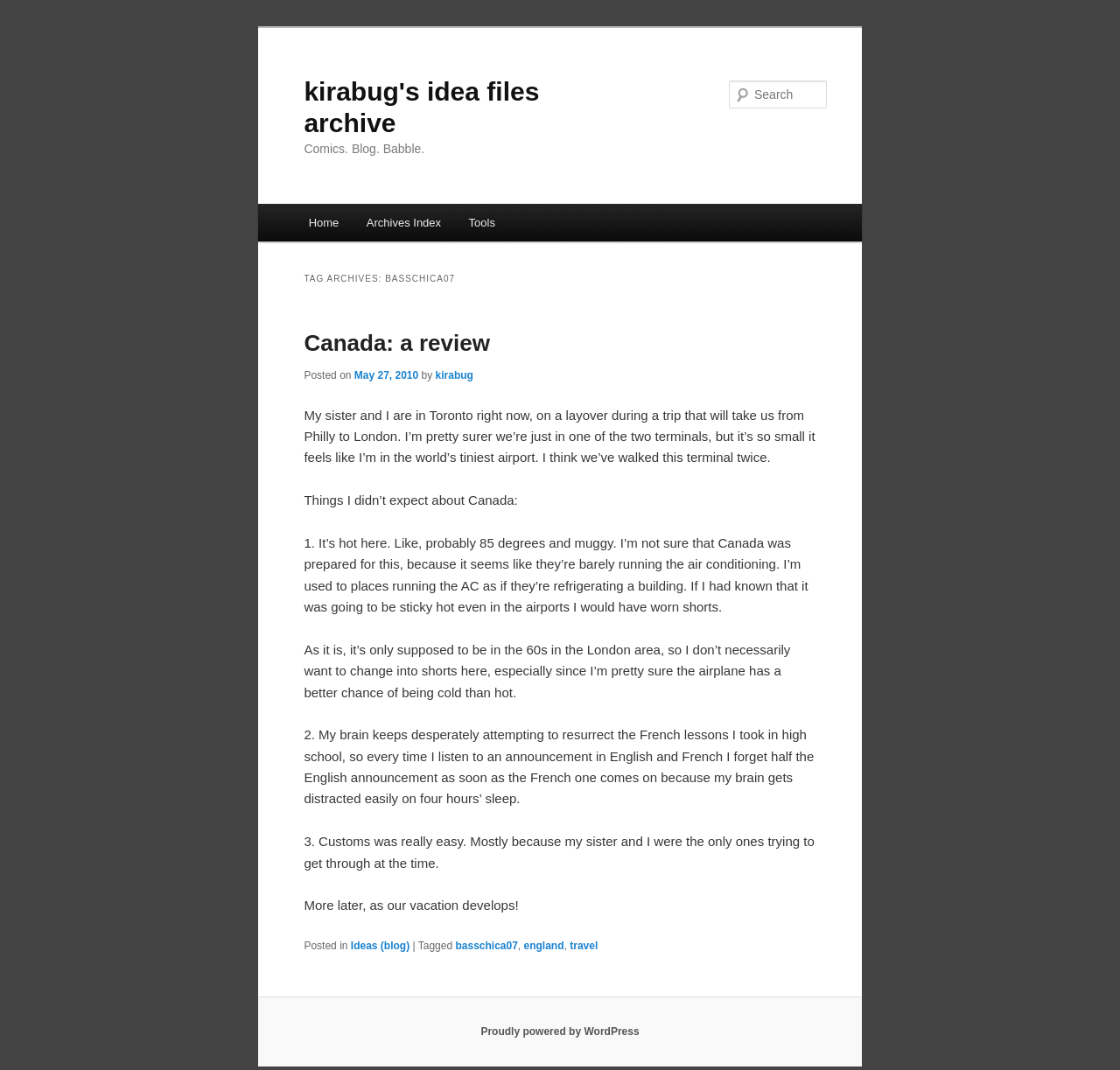What is the tag of the blog post?
Examine the image and give a concise answer in one word or a short phrase.

basschica07